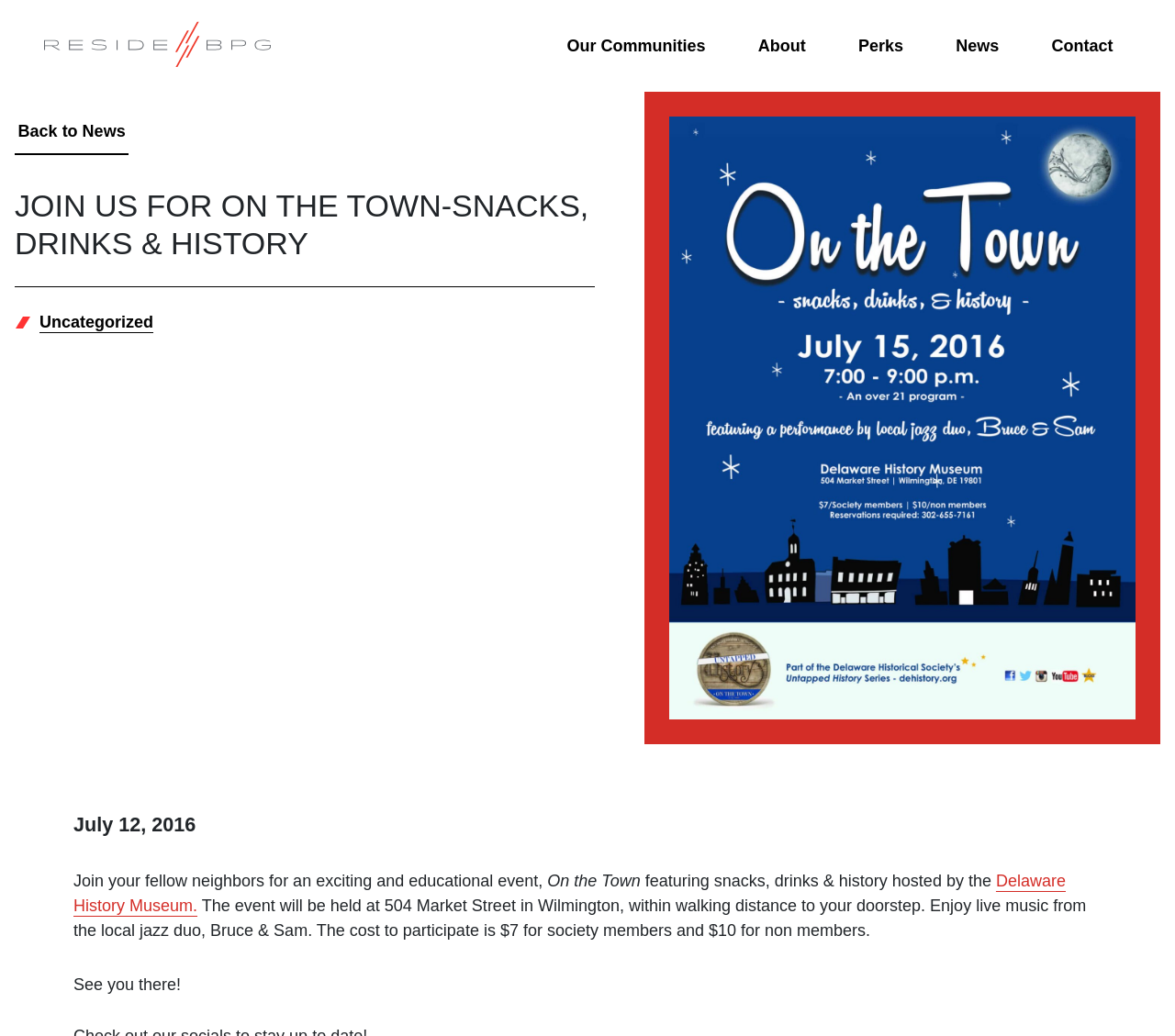What type of music will be played at the event?
Provide an in-depth answer to the question, covering all aspects.

The type of music that will be played at the event is jazz, which is mentioned in the StaticText element with bounding box coordinates [0.062, 0.866, 0.924, 0.907]. The text mentions 'Enjoy live music from the local jazz duo, Bruce & Sam.'